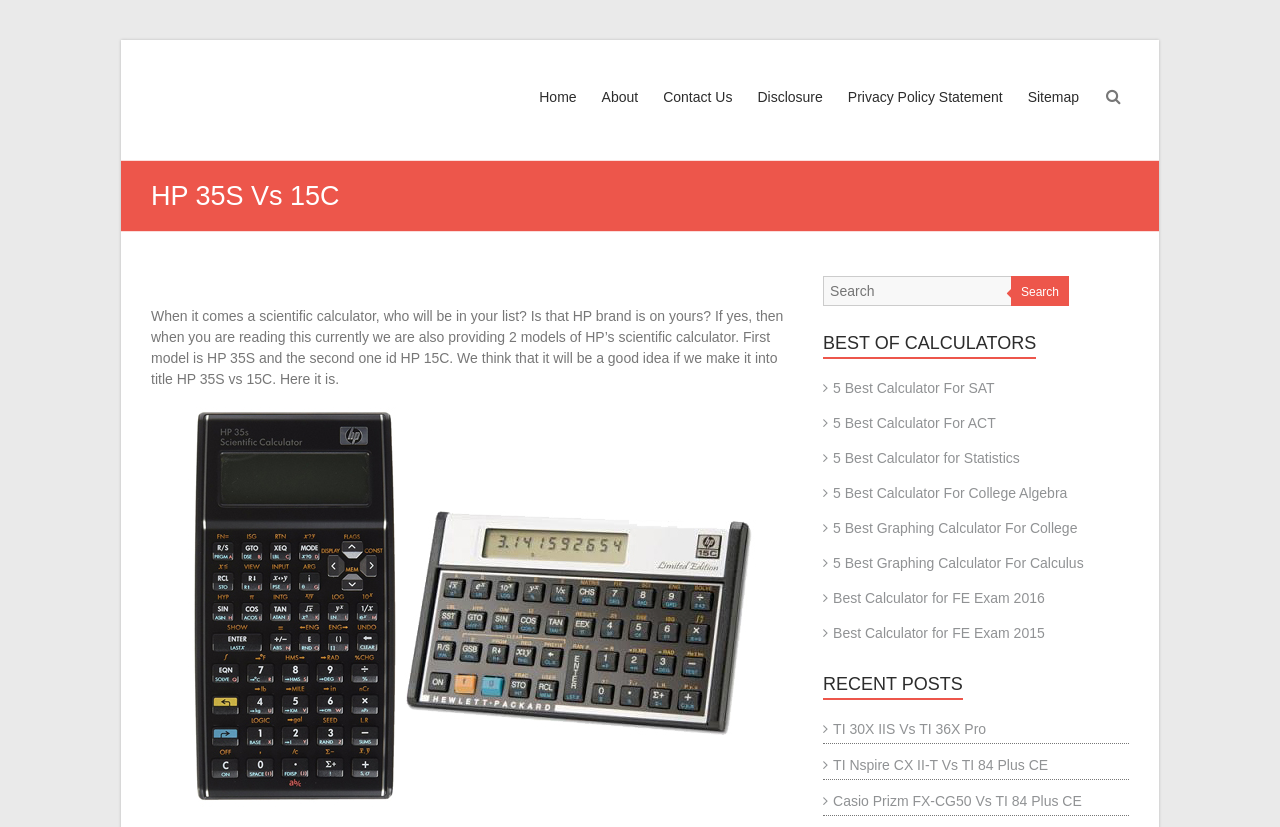Return the bounding box coordinates of the UI element that corresponds to this description: "5 Best Calculator for Statistics". The coordinates must be given as four float numbers in the range of 0 and 1, [left, top, right, bottom].

[0.643, 0.544, 0.797, 0.563]